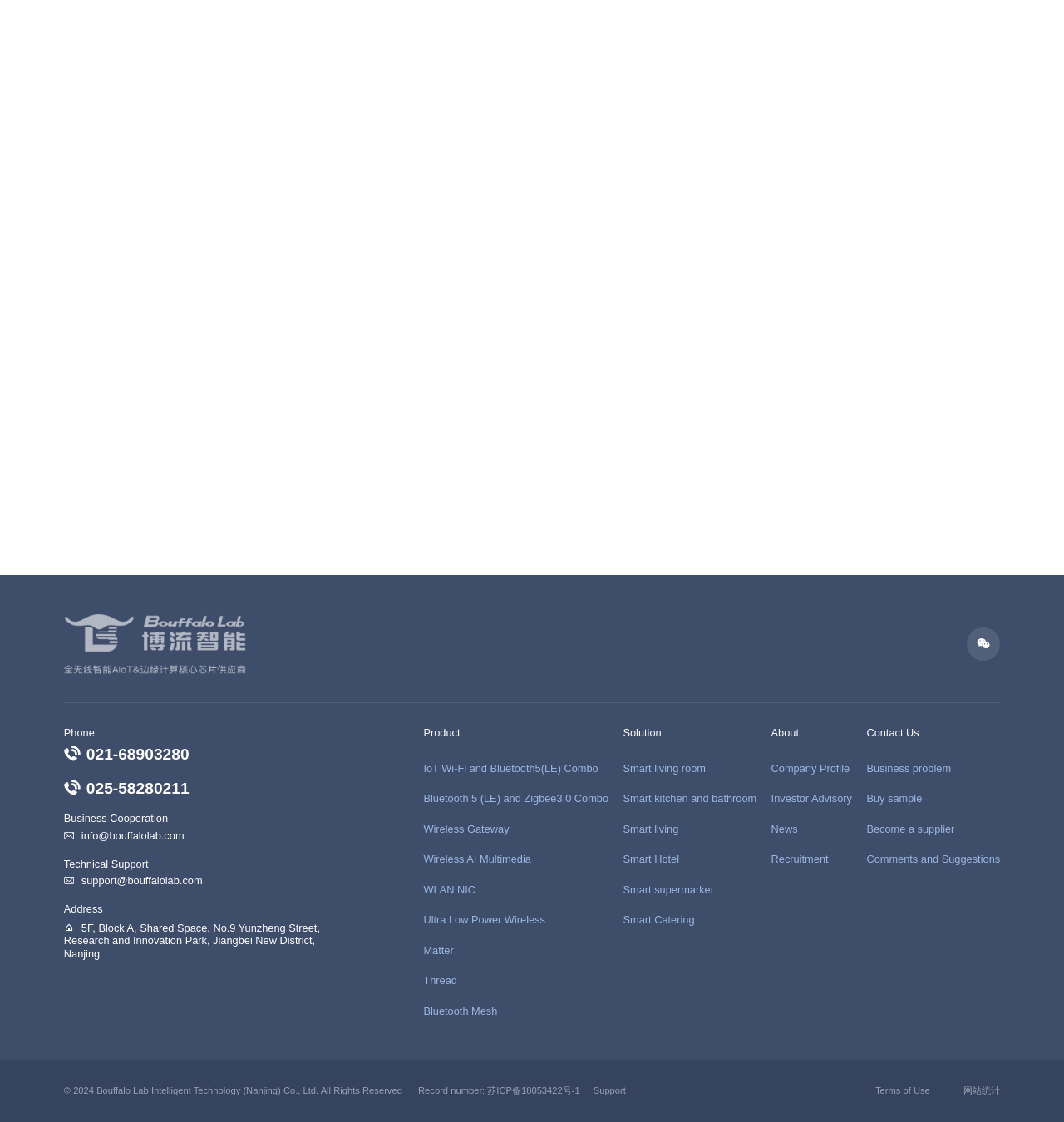How can I get the latest product information and activities?
Look at the image and provide a short answer using one word or a phrase.

Scan the code